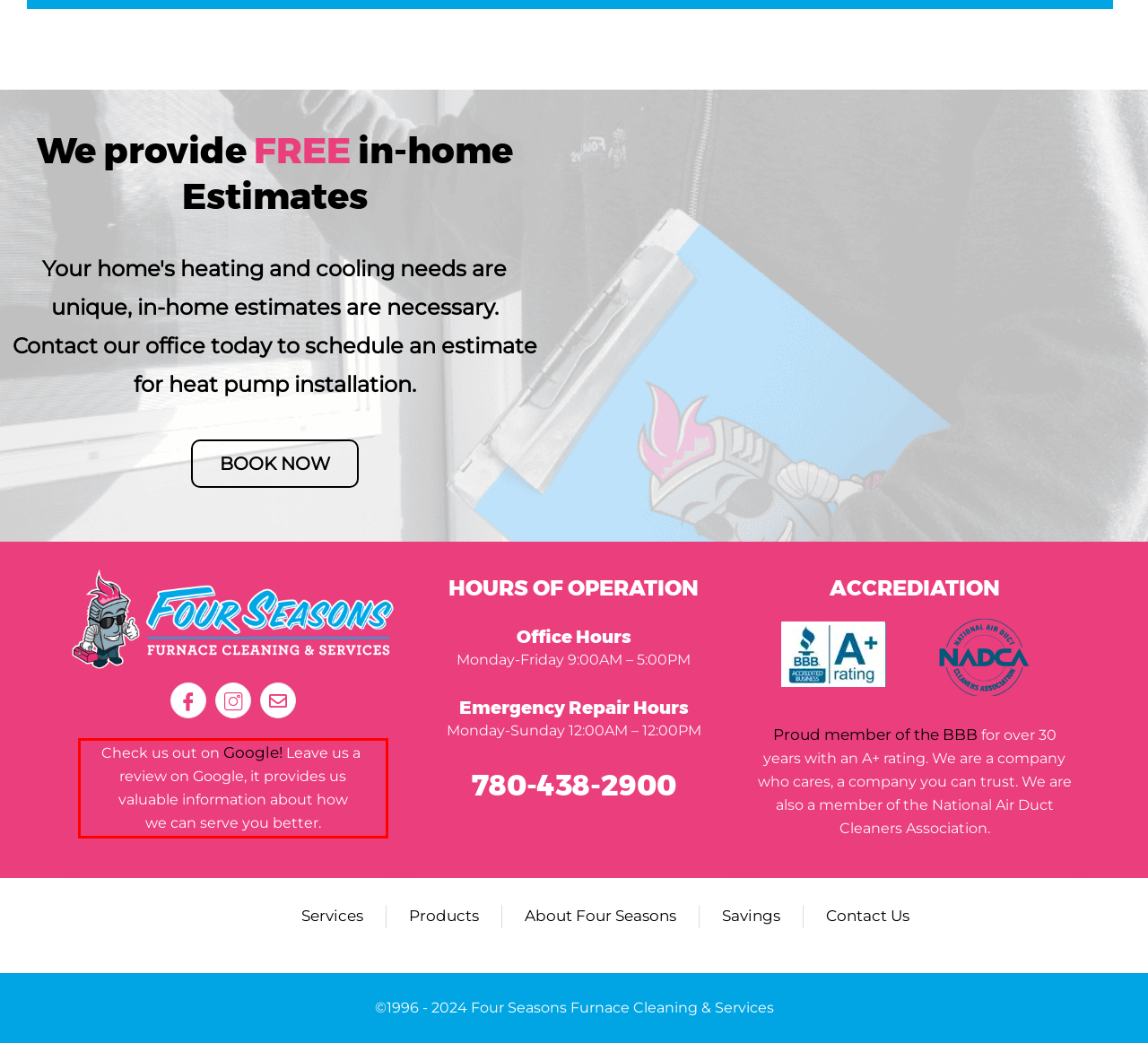Please analyze the screenshot of a webpage and extract the text content within the red bounding box using OCR.

Check us out on Google! Leave us a review on Google, it provides us valuable information about how we can serve you better.